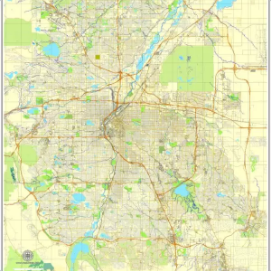Please analyze the image and provide a thorough answer to the question:
What is the purpose of the vibrant colors on the map?

The caption states that the vibrant colors on the map are used to indicate parks, water bodies, and urban areas, making it easy to identify key locations and routes within the city, which suggests that the purpose of the vibrant colors is to provide visual distinction and clarity to the map.